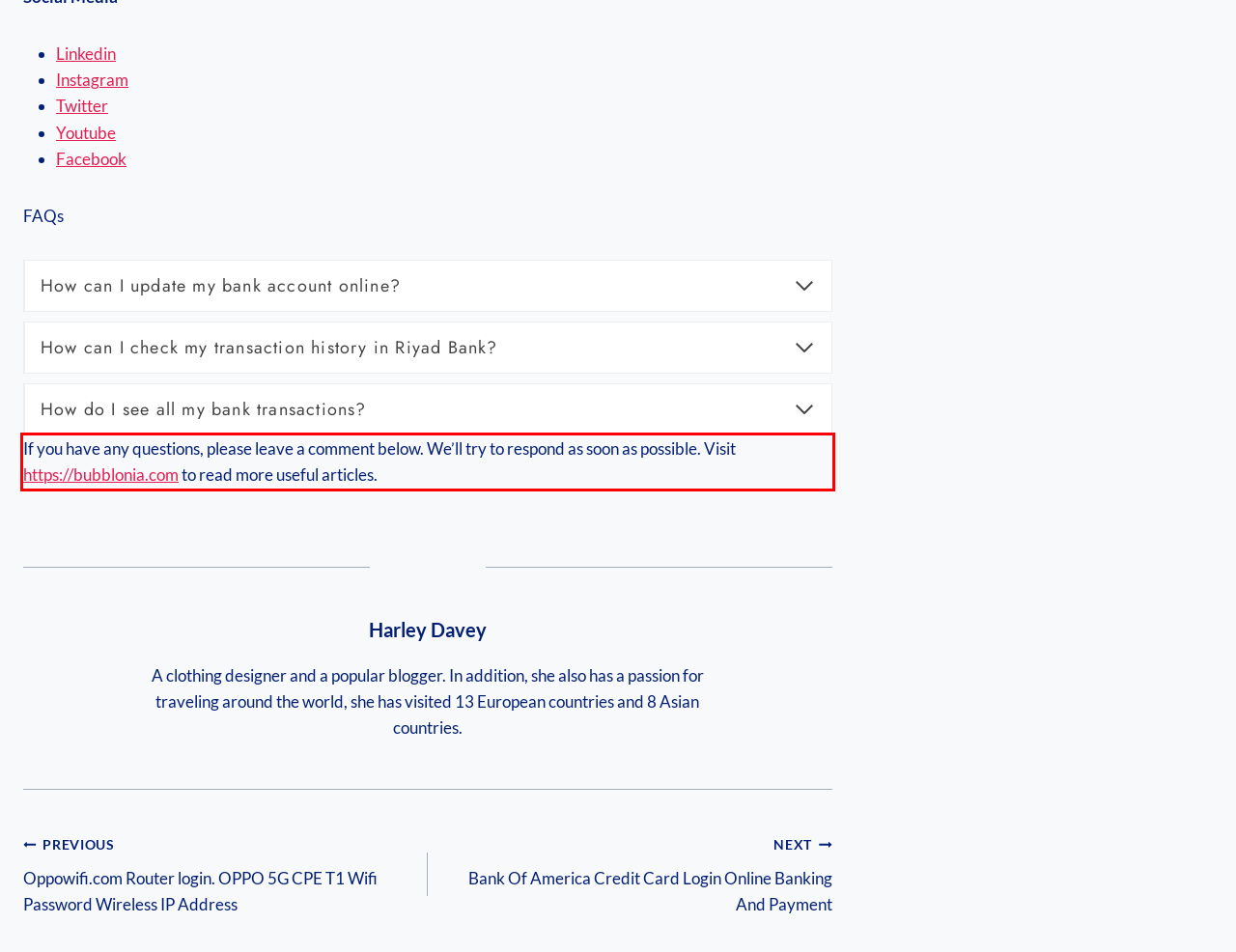Given a screenshot of a webpage containing a red bounding box, perform OCR on the text within this red bounding box and provide the text content.

If you have any questions, please leave a comment below. We’ll try to respond as soon as possible. Visit https://bubblonia.com to read more useful articles.